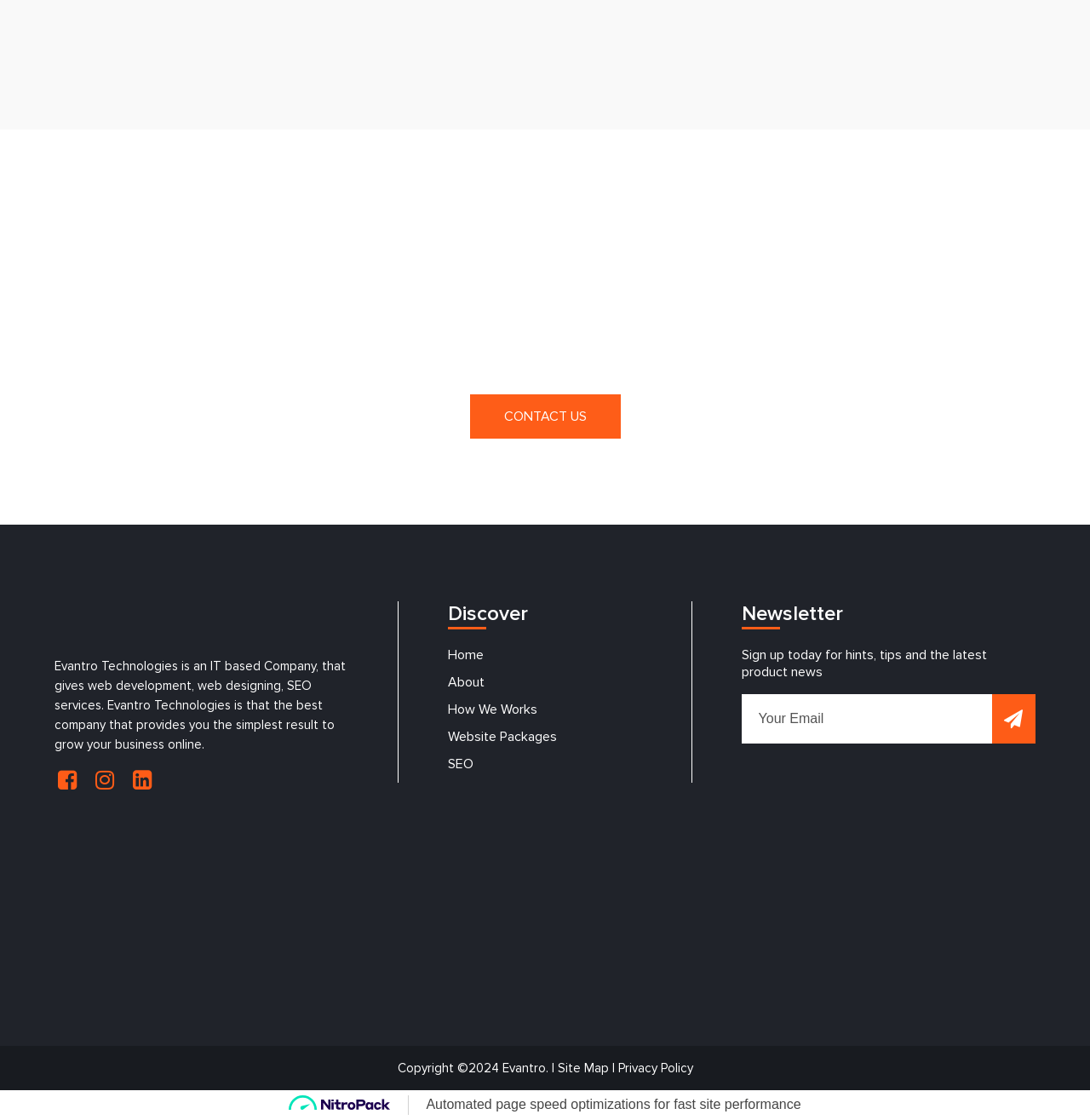Using the webpage screenshot and the element description parent_node: Sherry PRiNDLe, determine the bounding box coordinates. Specify the coordinates in the format (top-left x, top-left y, bottom-right x, bottom-right y) with values ranging from 0 to 1.

None